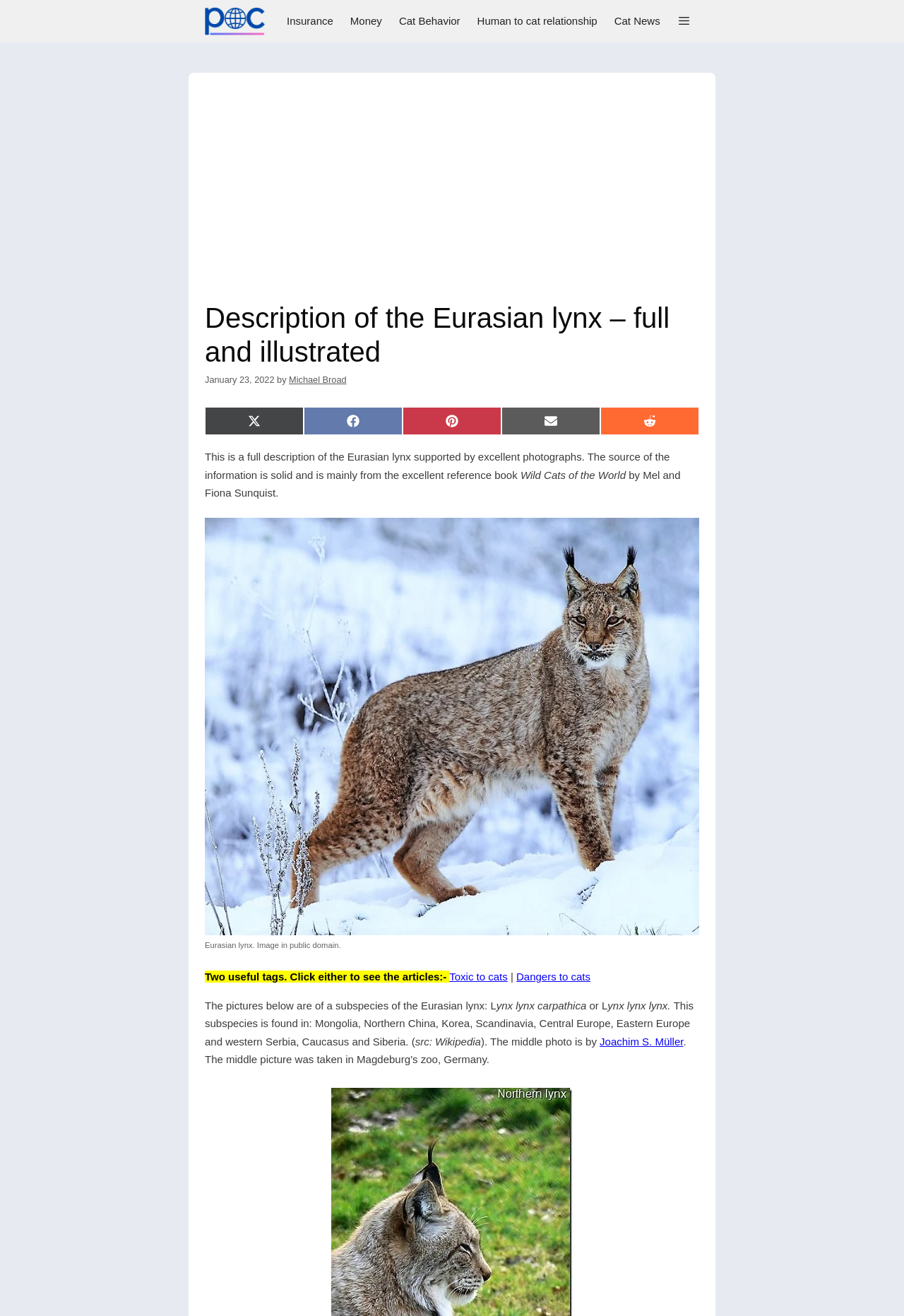What is the location where the middle picture was taken?
Please provide a detailed answer to the question.

I determined the answer by reading the text 'The middle picture was taken in Magdeburg’s zoo, Germany.' which provides the location where the middle picture was taken.